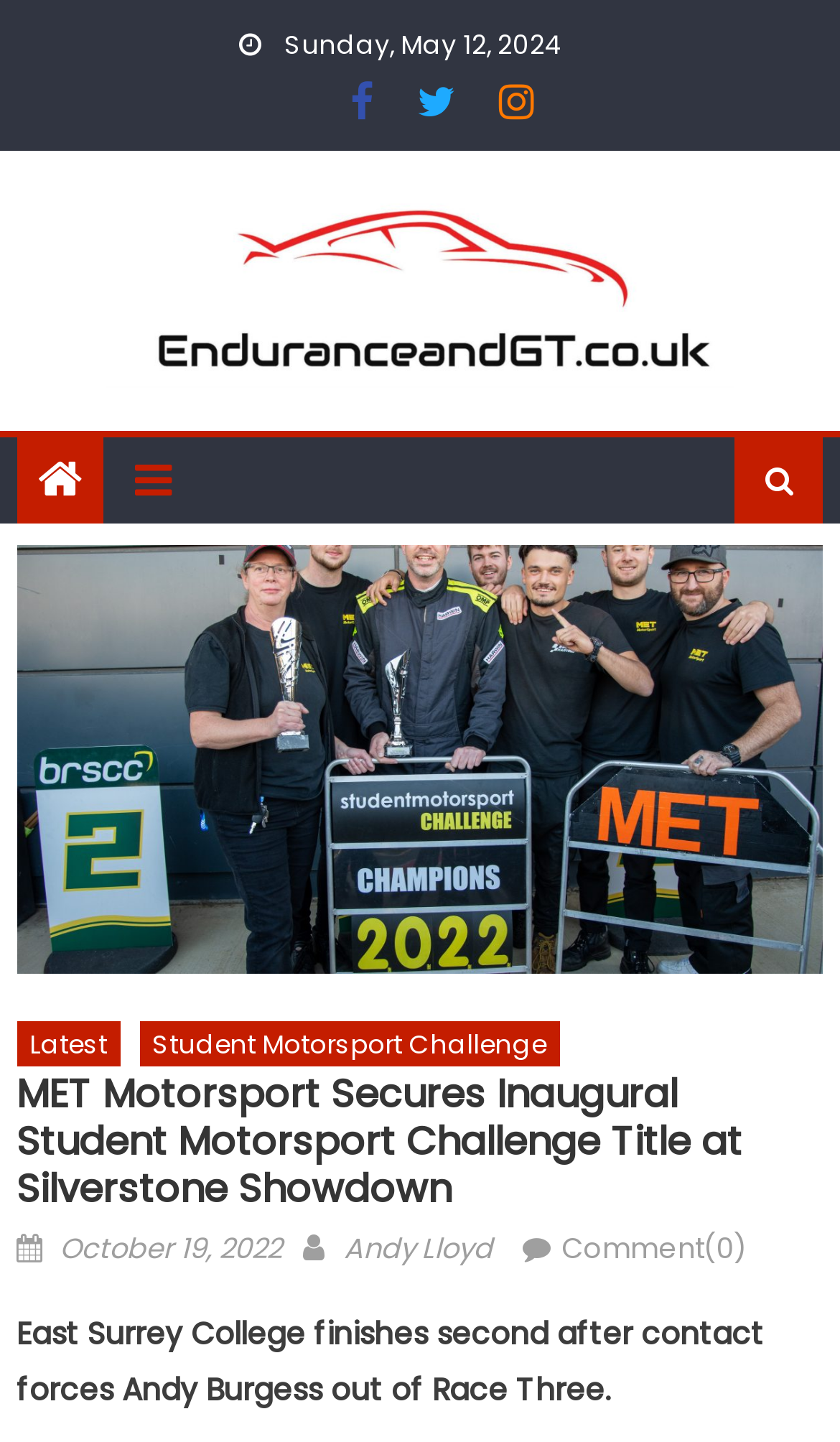Locate the bounding box of the UI element described by: "Latest" in the given webpage screenshot.

[0.02, 0.708, 0.143, 0.74]